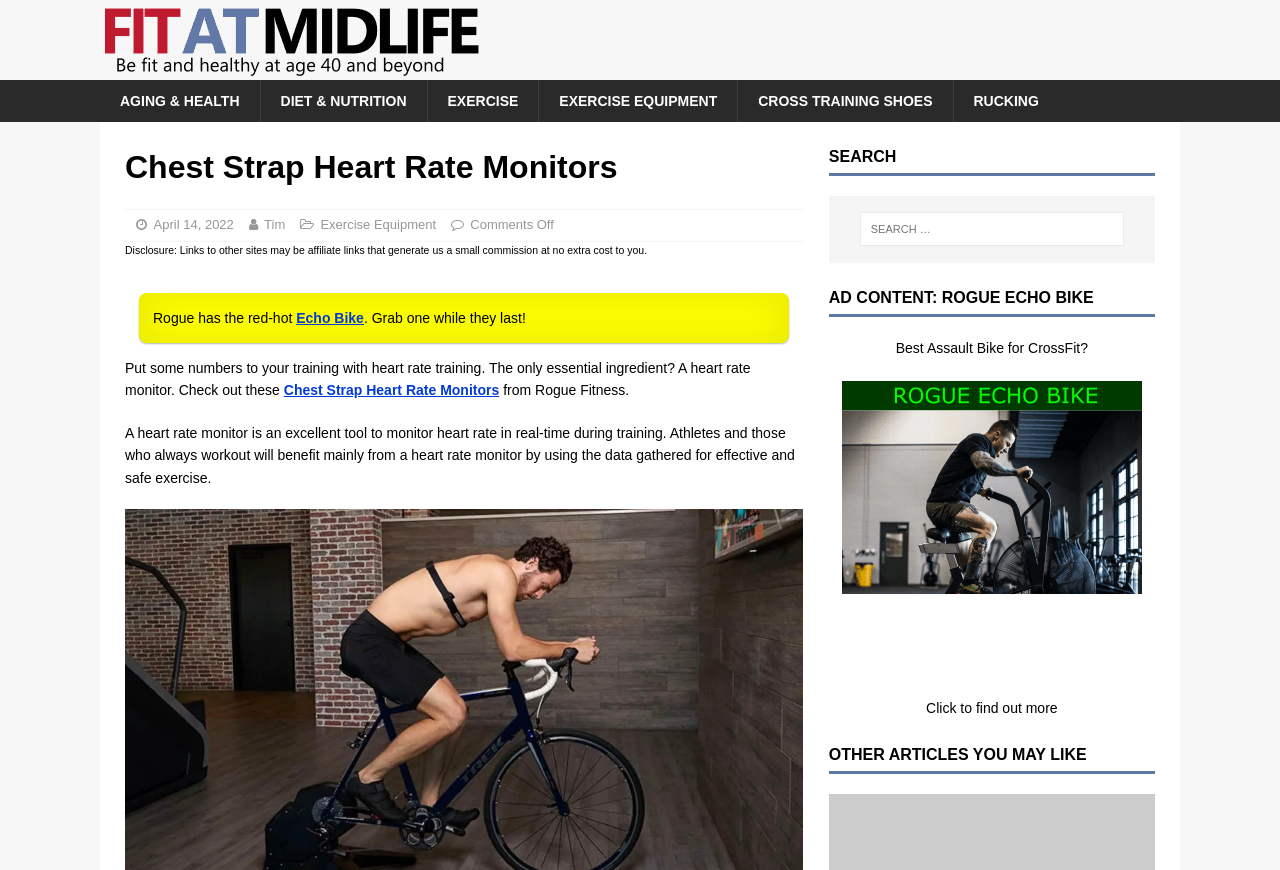Find the UI element described as: "Exercise Equipment" and predict its bounding box coordinates. Ensure the coordinates are four float numbers between 0 and 1, [left, top, right, bottom].

[0.421, 0.092, 0.576, 0.141]